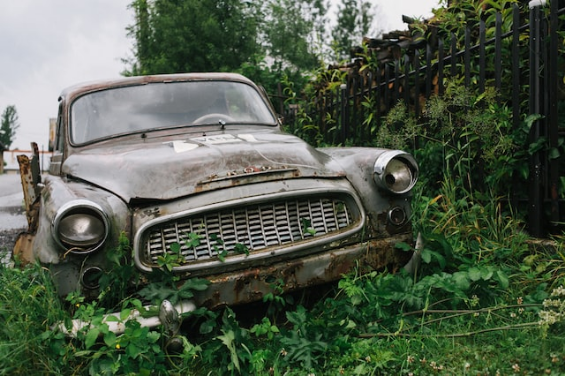What is hinted at in the background?
Please provide a single word or phrase as your answer based on the screenshot.

A more structured space